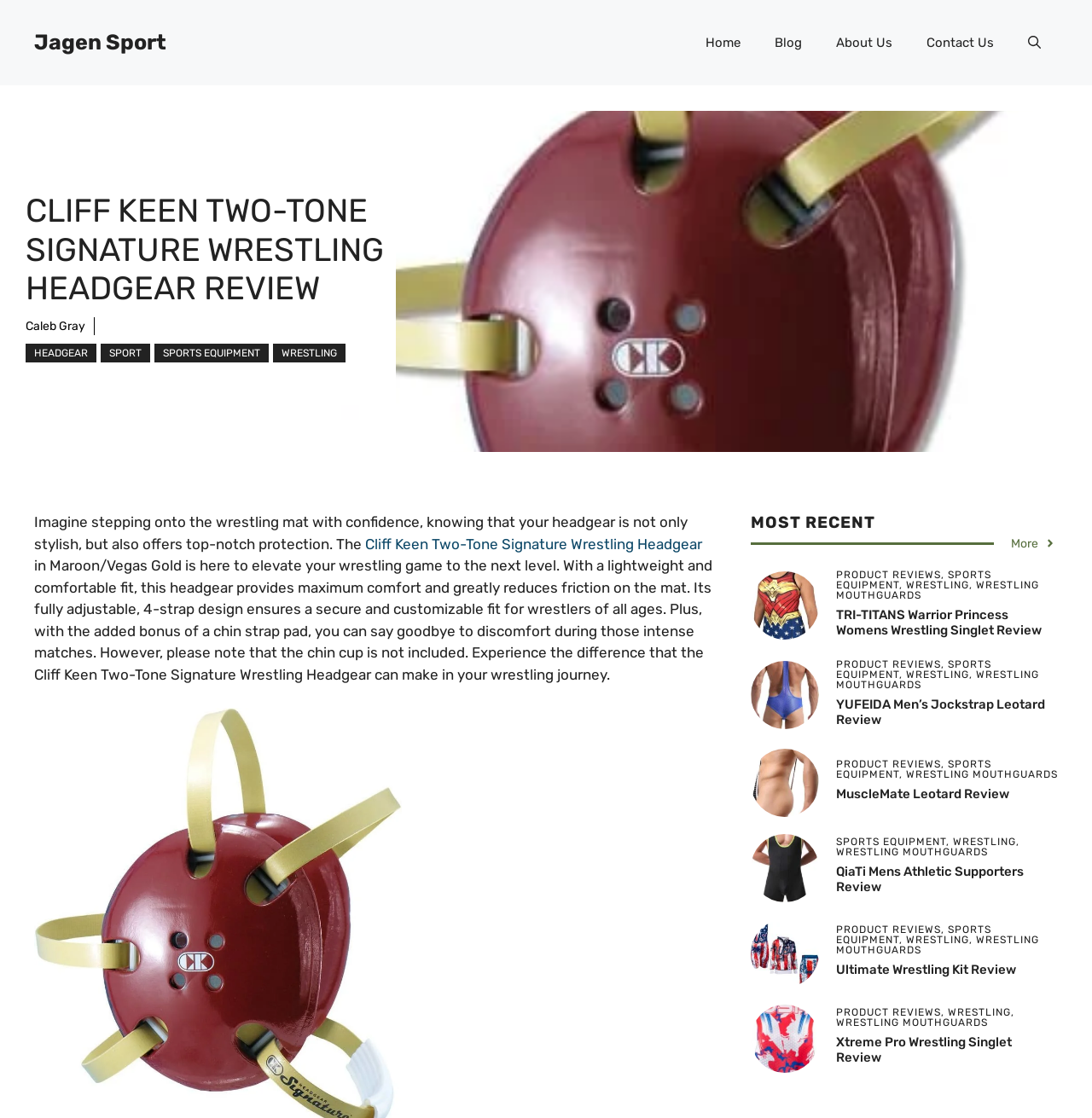What is the benefit of the headgear's 4-strap design?
Please provide a comprehensive answer based on the information in the image.

According to the description of the Cliff Keen Two-Tone Signature Wrestling Headgear, the 4-strap design ensures a secure and customizable fit for wrestlers of all ages, indicating that the benefit of this design is to provide a comfortable and secure fit.